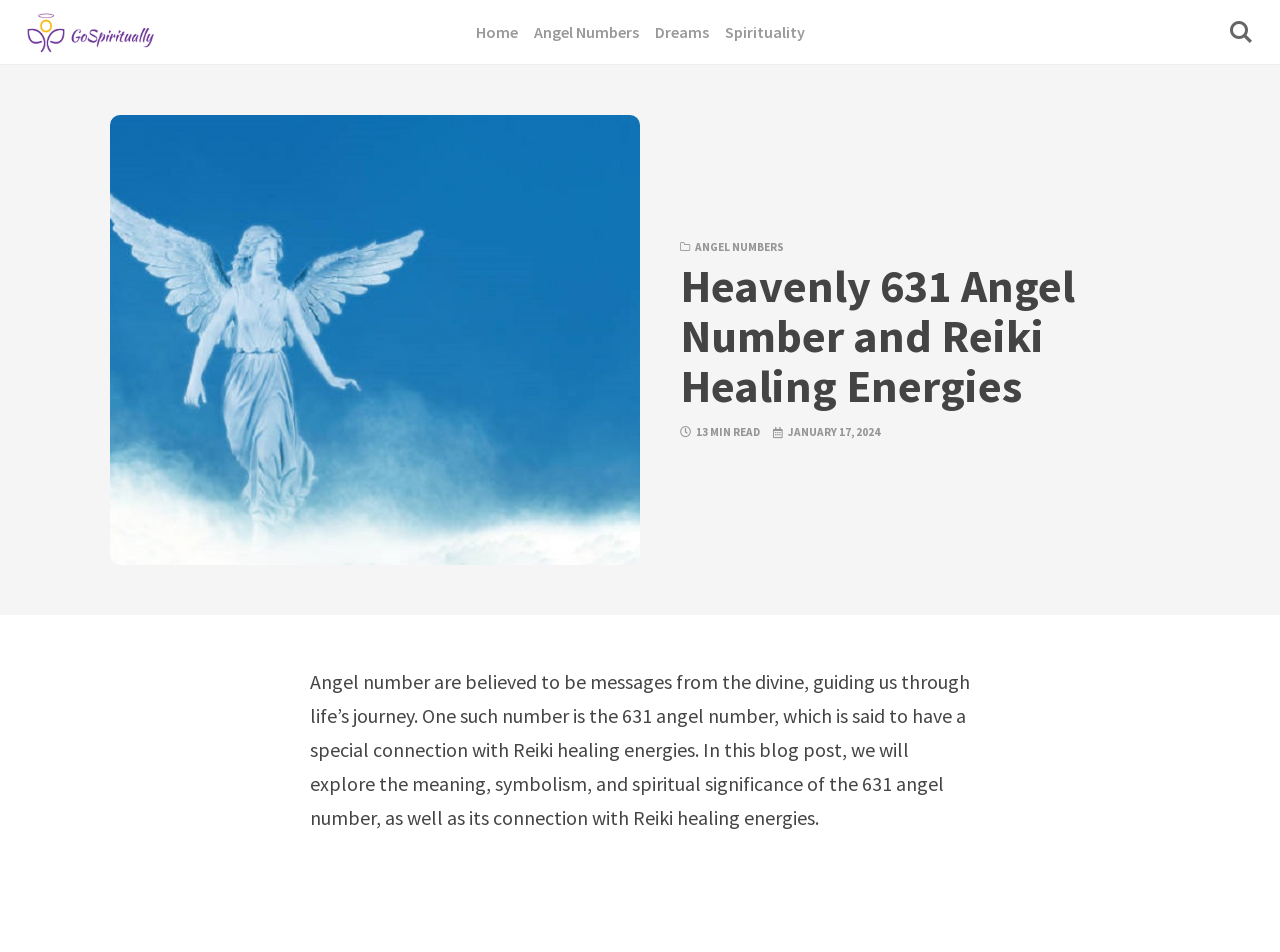Generate a thorough description of the webpage.

The webpage is about the 631 angel number and its connection with Reiki healing energies. At the top left, there is a link to skip to the content. Next to it, there is a logo of "Go Spiritually" with a link to the homepage. On the top right, there is a button with an icon. Below the logo, there is a navigation menu with links to "Home", "Angel Numbers", "Dreams", and "Spirituality". 

Under the navigation menu, there is a heading that reads "Heavenly 631 Angel Number and Reiki Healing Energies". Below the heading, there is a link to "ANGEL NUMBERS" and some text indicating the reading time and date of the article. 

The main content of the webpage is a paragraph that explains the significance of angel numbers, specifically the 631 angel number, and its connection with Reiki healing energies. The text is positioned in the middle of the page, taking up most of the vertical space.